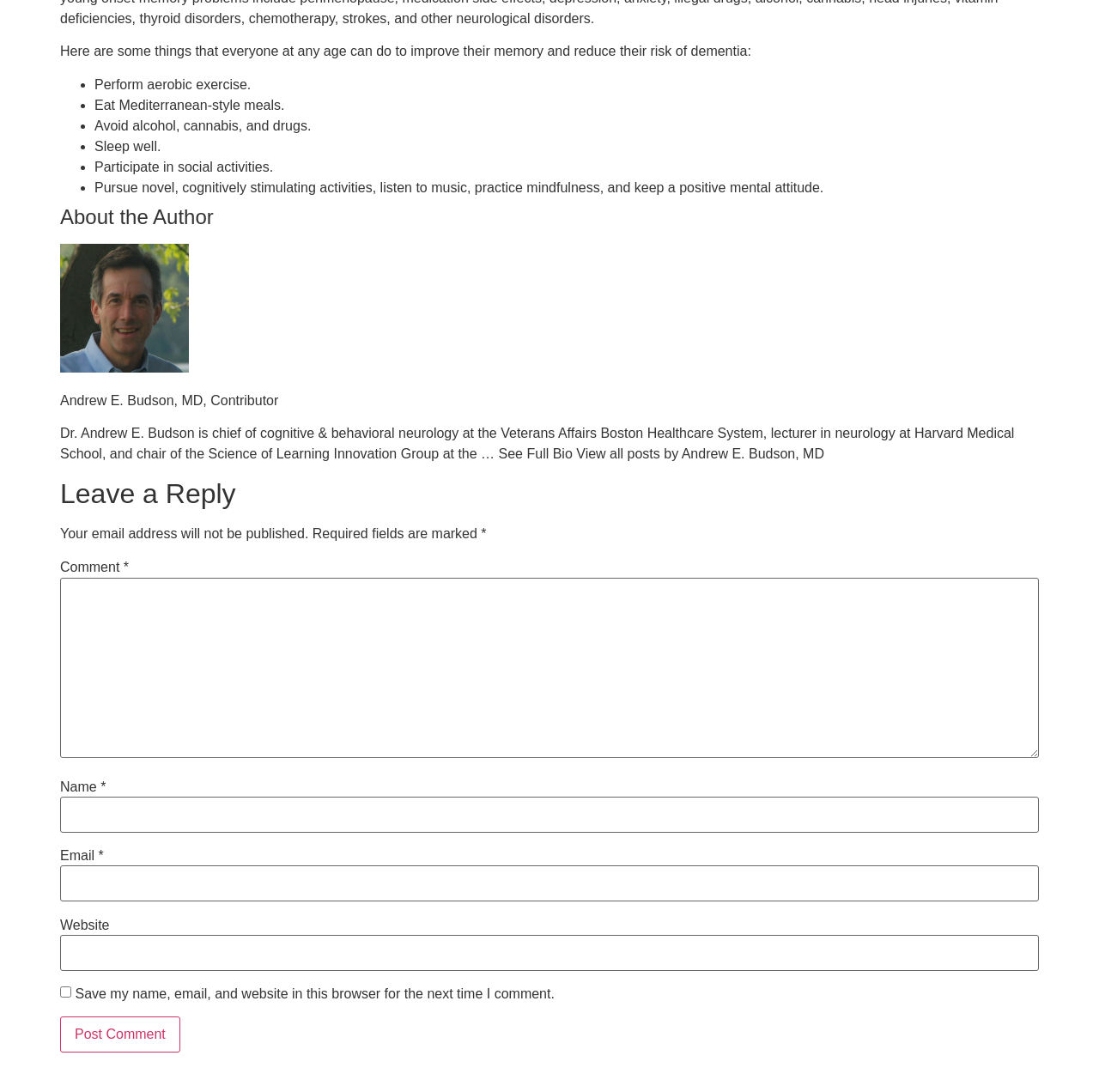How many fields are required to leave a reply?
Based on the image, provide a one-word or brief-phrase response.

Three